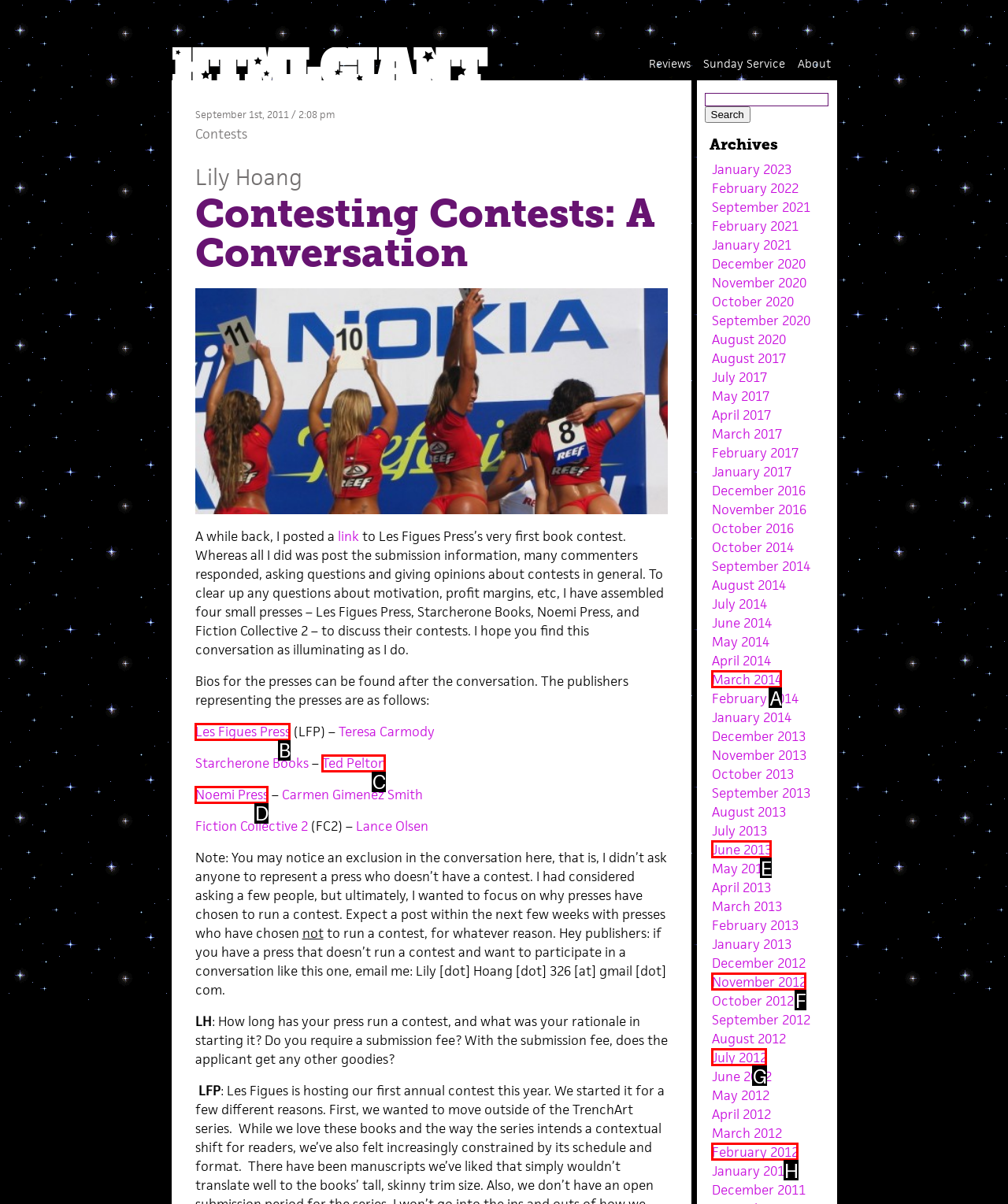Based on the description: Les Figues Press, identify the matching HTML element. Reply with the letter of the correct option directly.

B